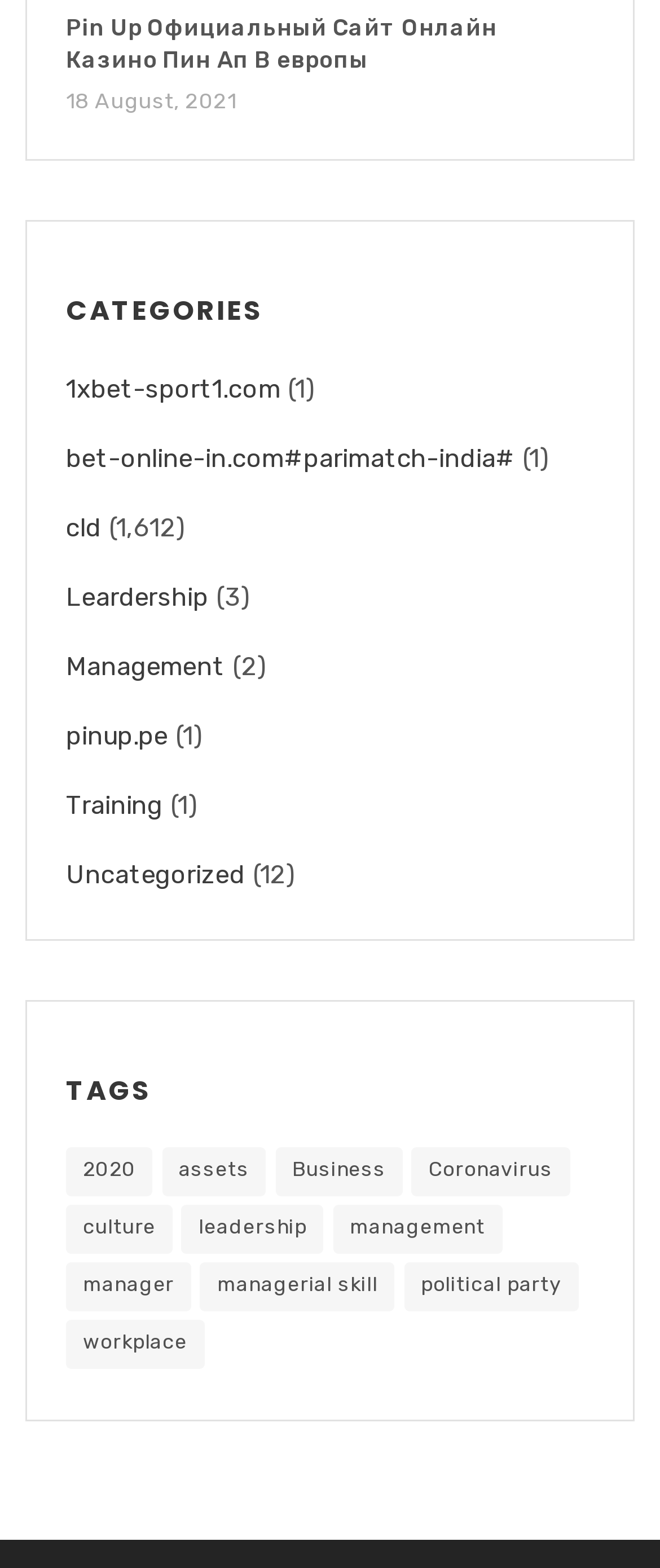Using the element description: "1xbet-sport1.com", determine the bounding box coordinates for the specified UI element. The coordinates should be four float numbers between 0 and 1, [left, top, right, bottom].

[0.1, 0.238, 0.425, 0.258]